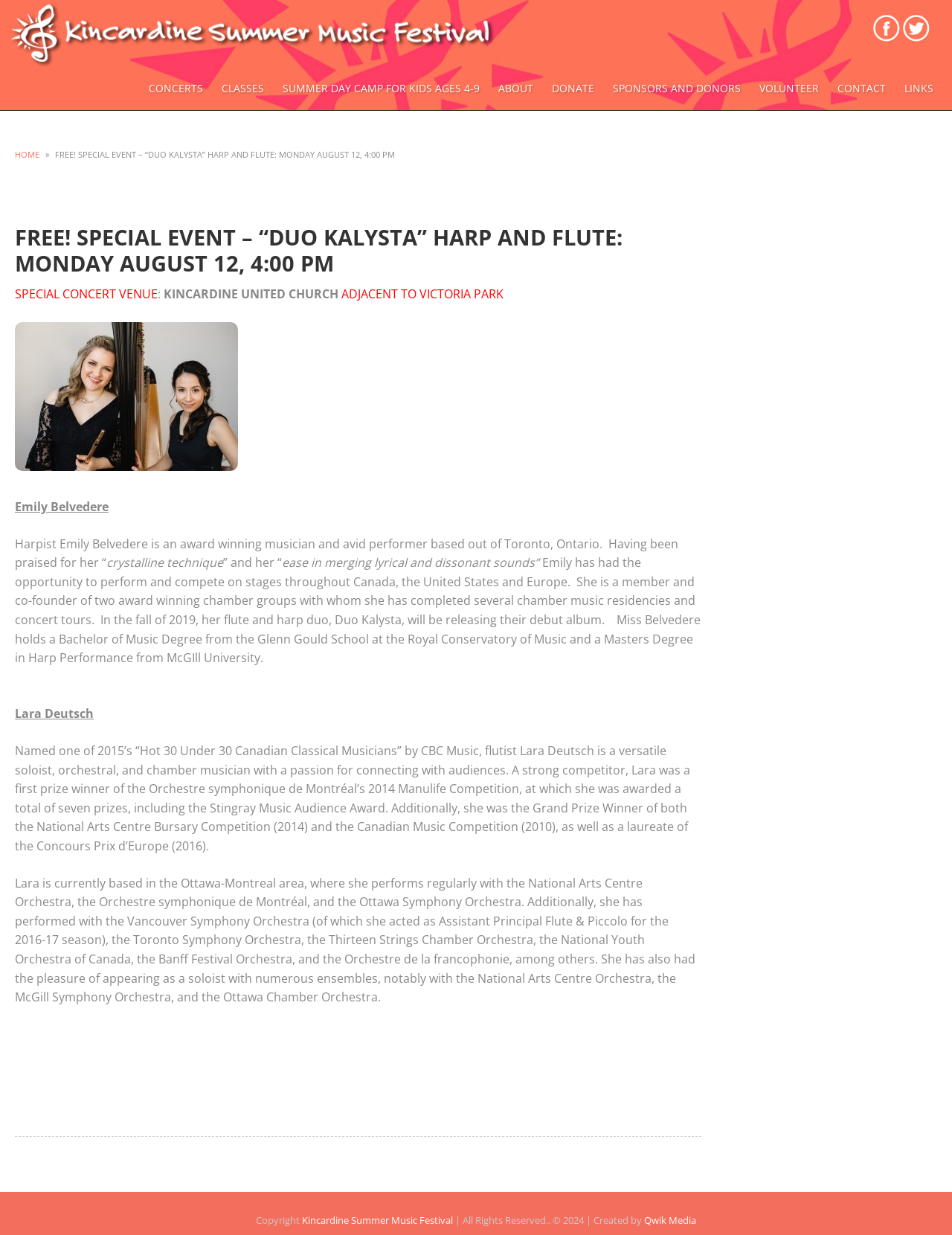Locate the bounding box coordinates of the clickable element to fulfill the following instruction: "Learn about Lara Deutsch". Provide the coordinates as four float numbers between 0 and 1 in the format [left, top, right, bottom].

[0.016, 0.571, 0.098, 0.585]